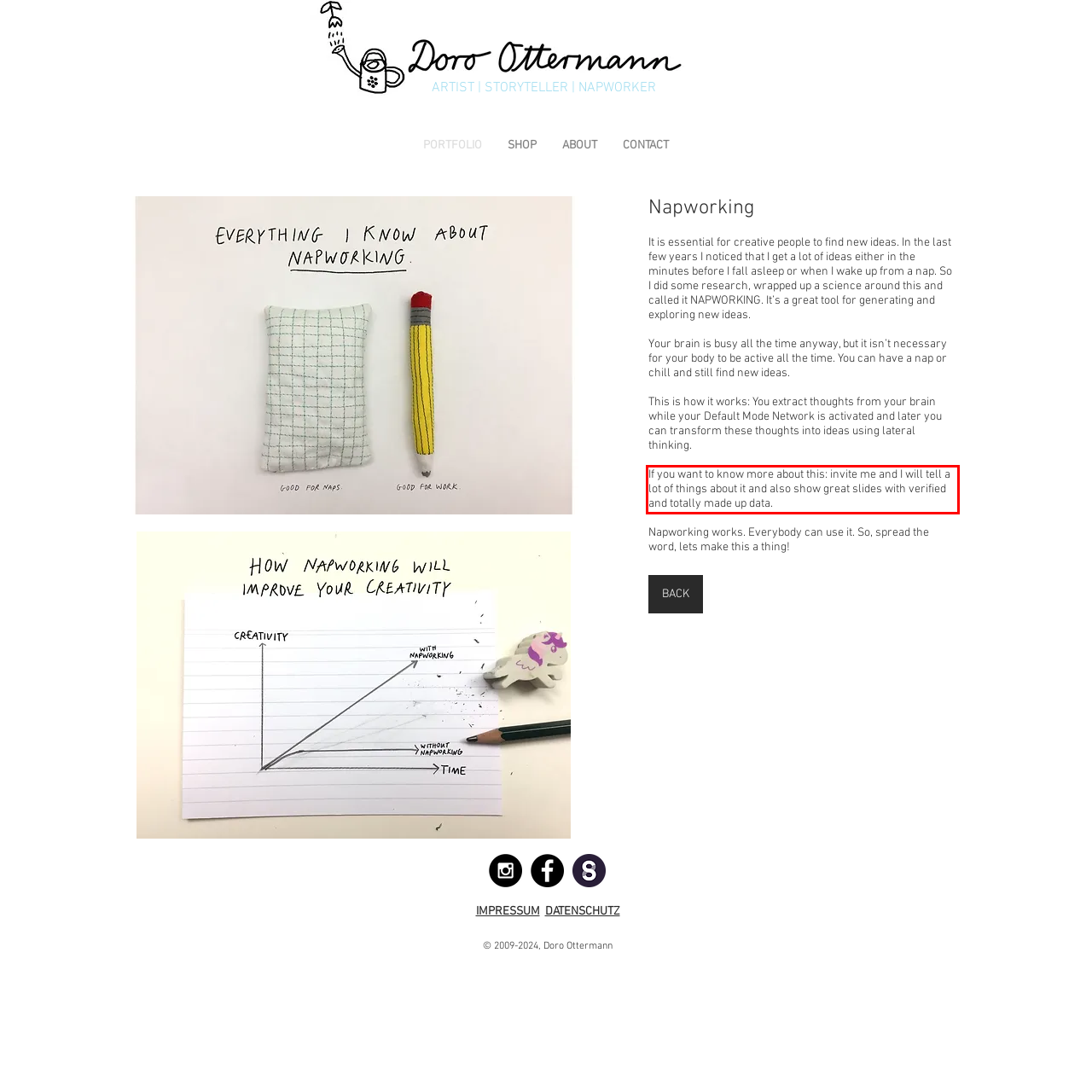Using the provided screenshot of a webpage, recognize and generate the text found within the red rectangle bounding box.

If you want to know more about this: invite me and I will tell a lot of things about it and also show great slides with verified and totally made up data.